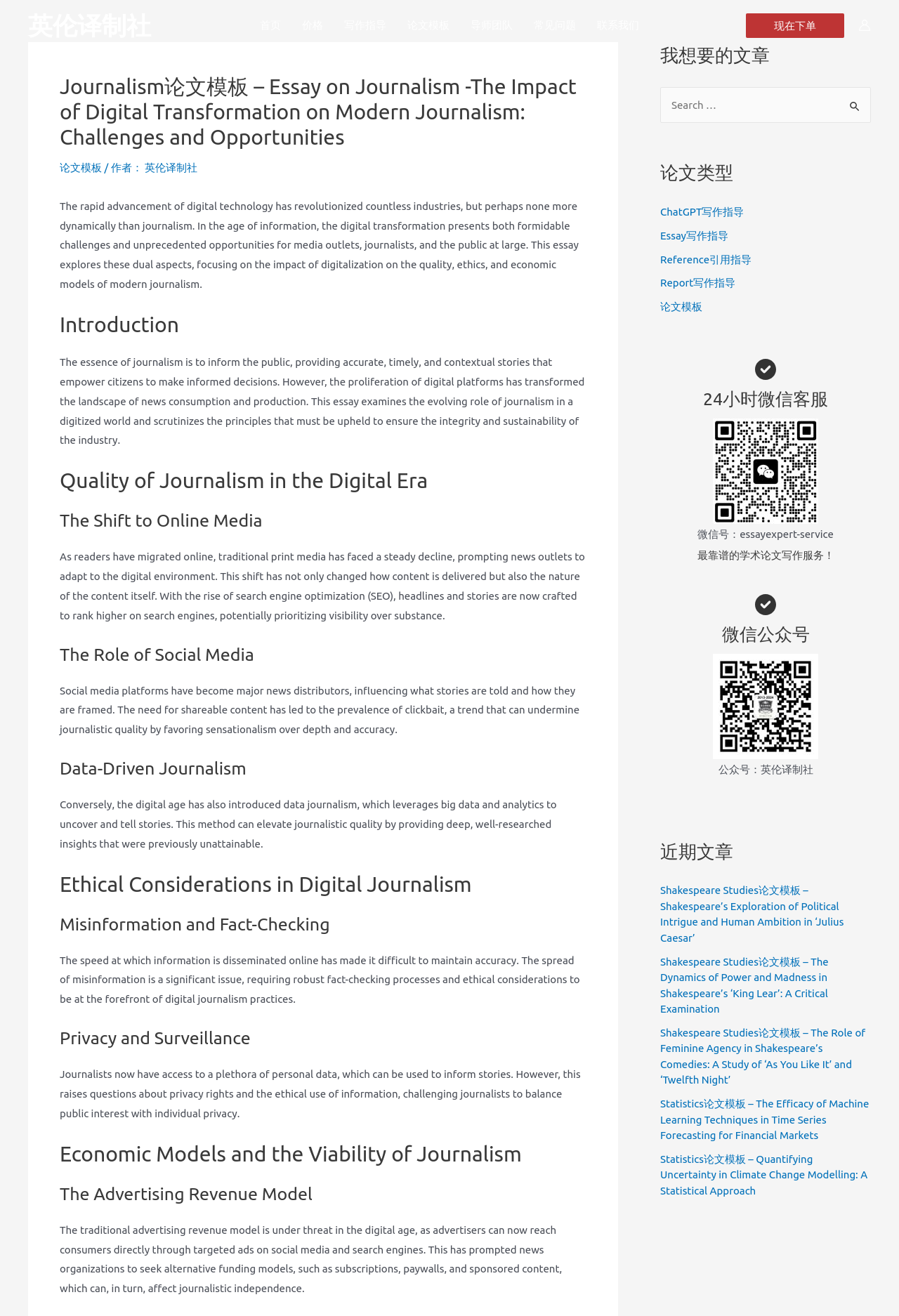Please identify the bounding box coordinates of the clickable area that will fulfill the following instruction: "view '论文模板' page". The coordinates should be in the format of four float numbers between 0 and 1, i.e., [left, top, right, bottom].

[0.441, 0.011, 0.512, 0.027]